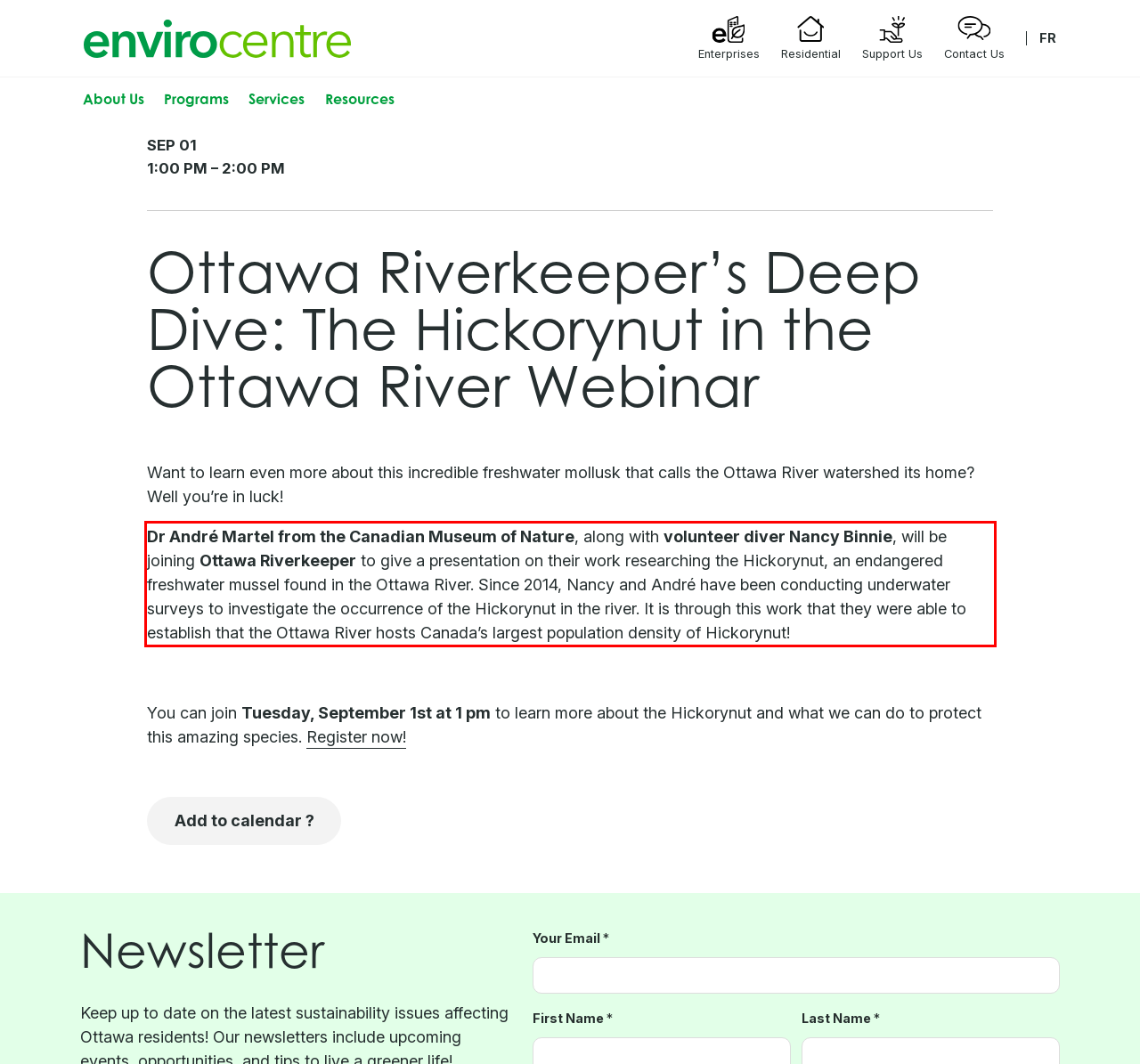Given a screenshot of a webpage, identify the red bounding box and perform OCR to recognize the text within that box.

Dr André Martel from the Canadian Museum of Nature, along with volunteer diver Nancy Binnie, will be joining Ottawa Riverkeeper to give a presentation on their work researching the Hickorynut, an endangered freshwater mussel found in the Ottawa River. Since 2014, Nancy and André have been conducting underwater surveys to investigate the occurrence of the Hickorynut in the river. It is through this work that they were able to establish that the Ottawa River hosts Canada’s largest population density of Hickorynut!